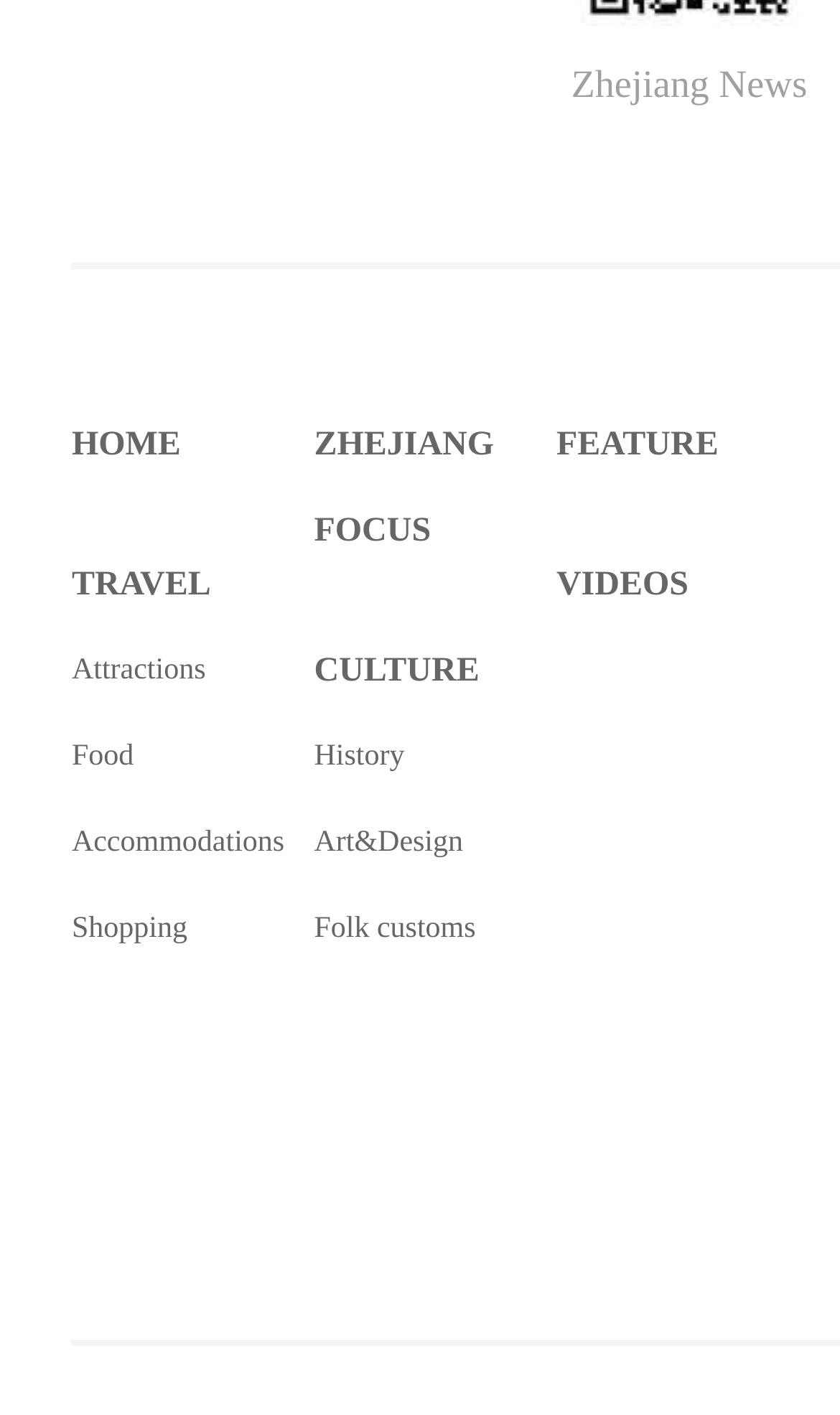Answer this question using a single word or a brief phrase:
What is the last link in the first category of the top navigation bar?

Shopping